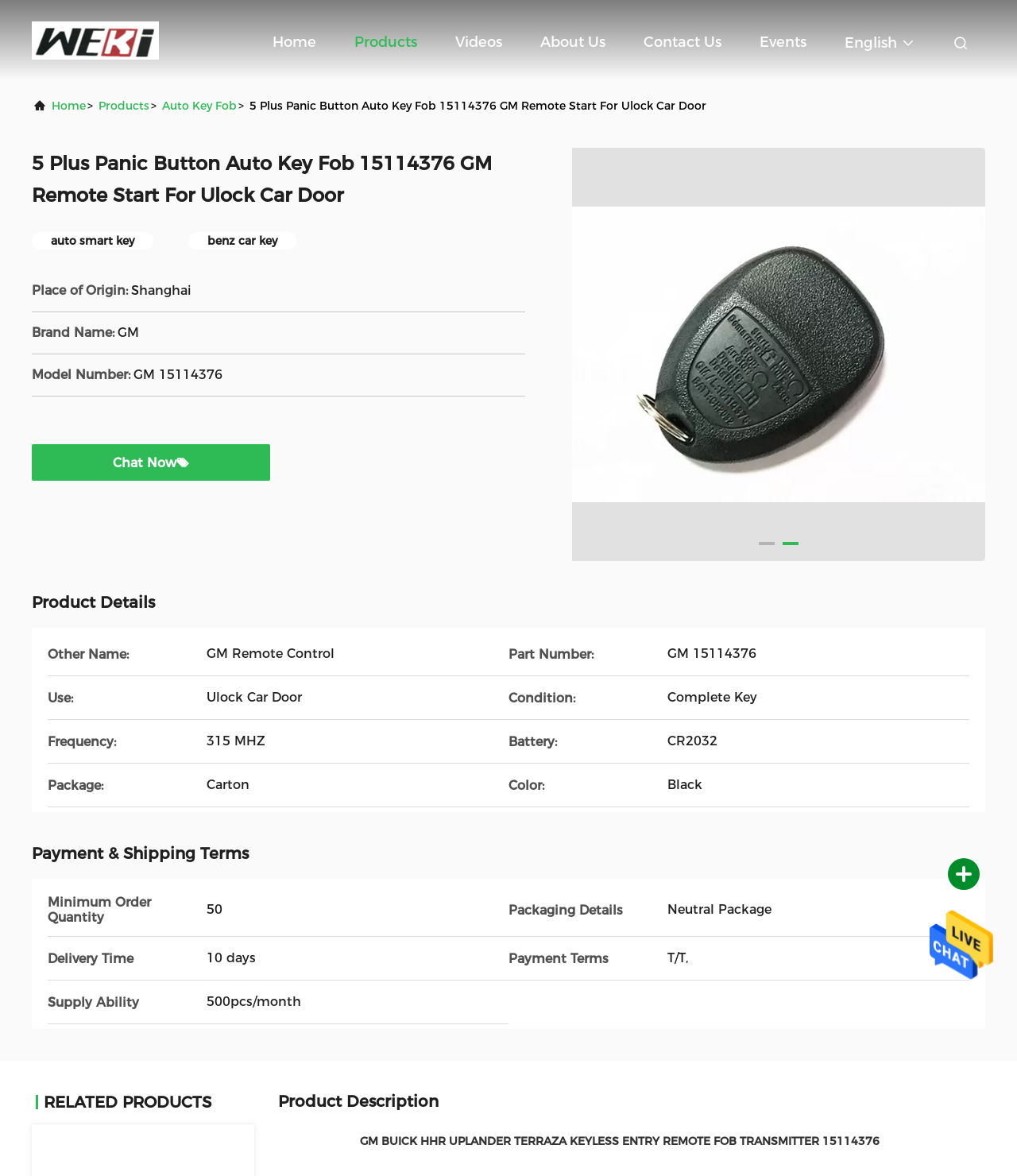Find the bounding box coordinates of the element you need to click on to perform this action: 'Visit the 'Home' page'. The coordinates should be represented by four float values between 0 and 1, in the format [left, top, right, bottom].

[0.268, 0.015, 0.311, 0.056]